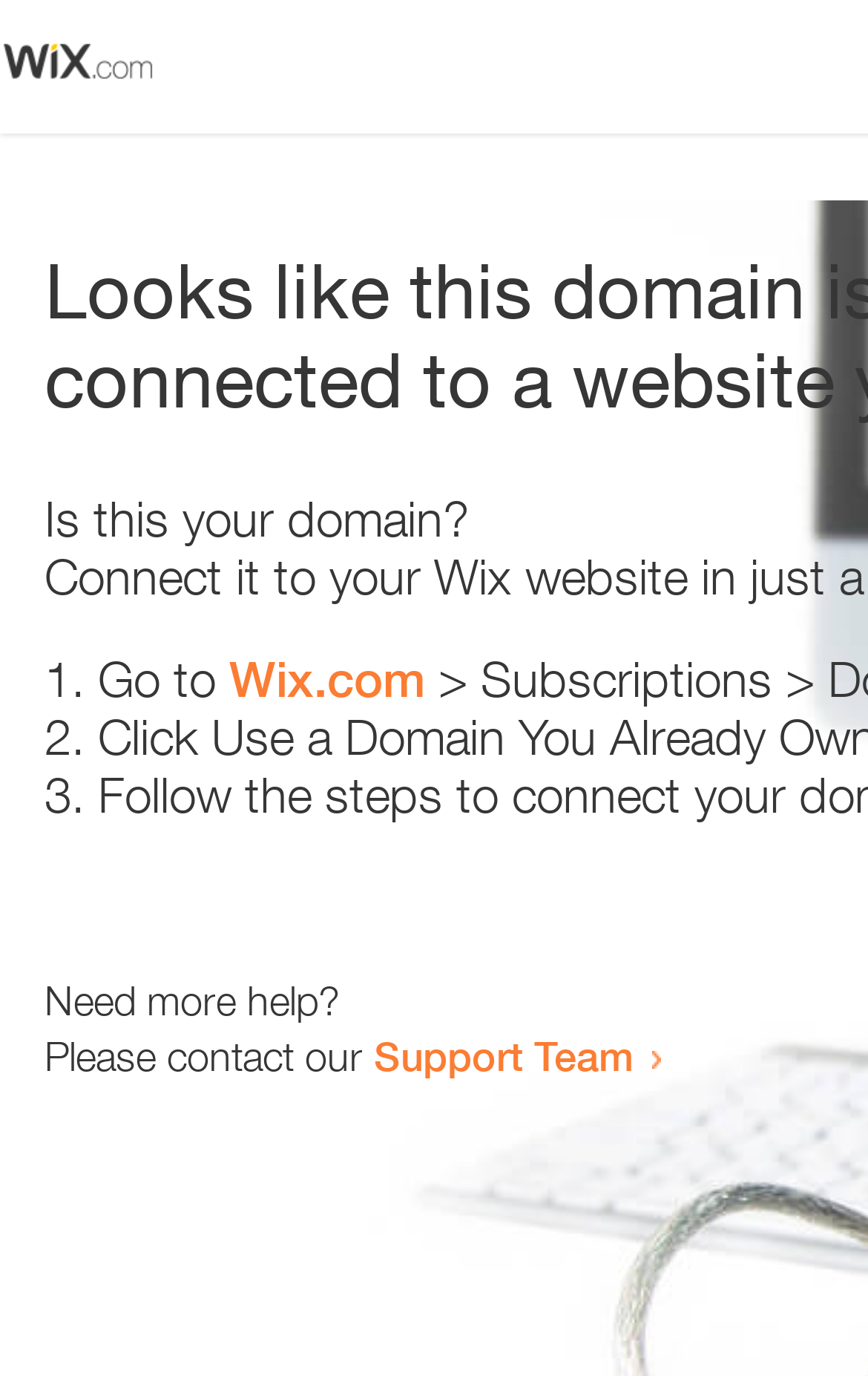Please identify and generate the text content of the webpage's main heading.

Looks like this domain isn't
connected to a website yet